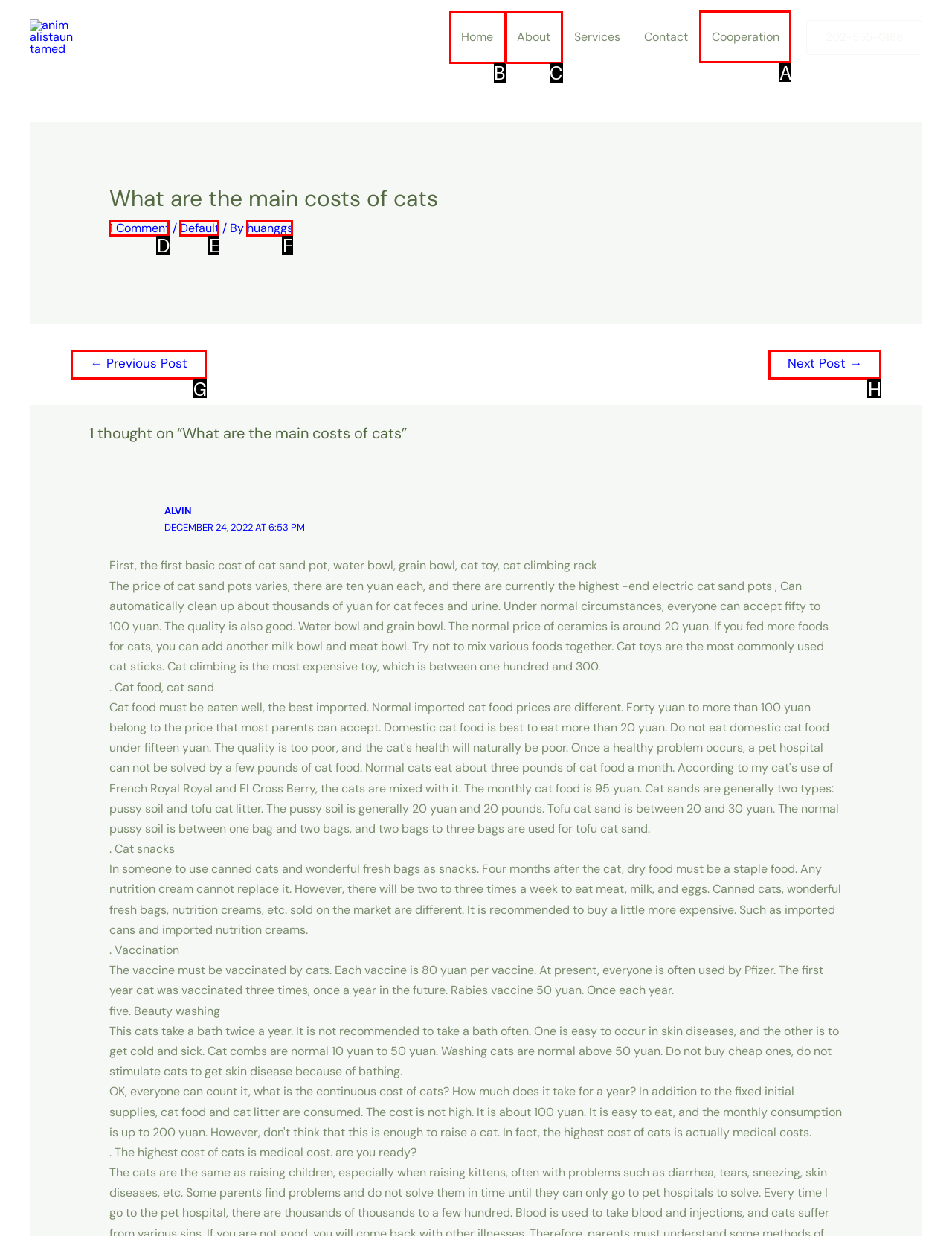For the task: Click on the 'Cooperation' link, tell me the letter of the option you should click. Answer with the letter alone.

A